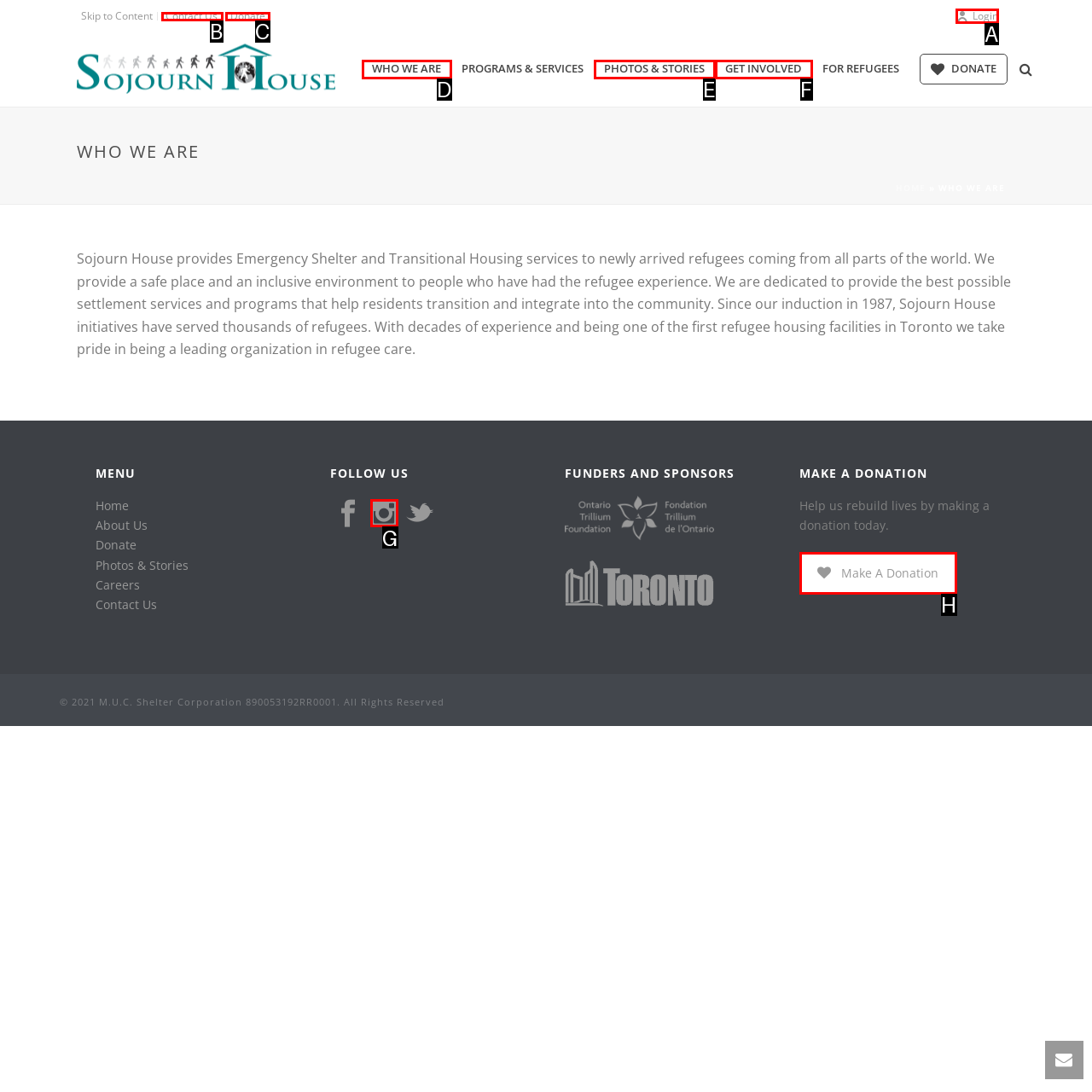Determine the letter of the element you should click to carry out the task: Click on the 'Donate' button
Answer with the letter from the given choices.

C